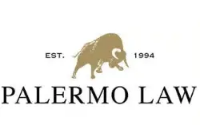Generate an elaborate description of what you see in the image.

The image showcases the logo of Palermo Law, which features a stylized gold bison symbolizing strength and reliability. The text prominently displays "PALERMO LAW" in bold, black lettering beneath the bison. Above, the logo indicates the establishment year "EST. 1994," reflecting the firm's long-standing presence and experience in the legal field. This logo is part of the branding for a law firm that focuses on providing legal assistance, particularly related to independent medical exams and other personal injury matters.